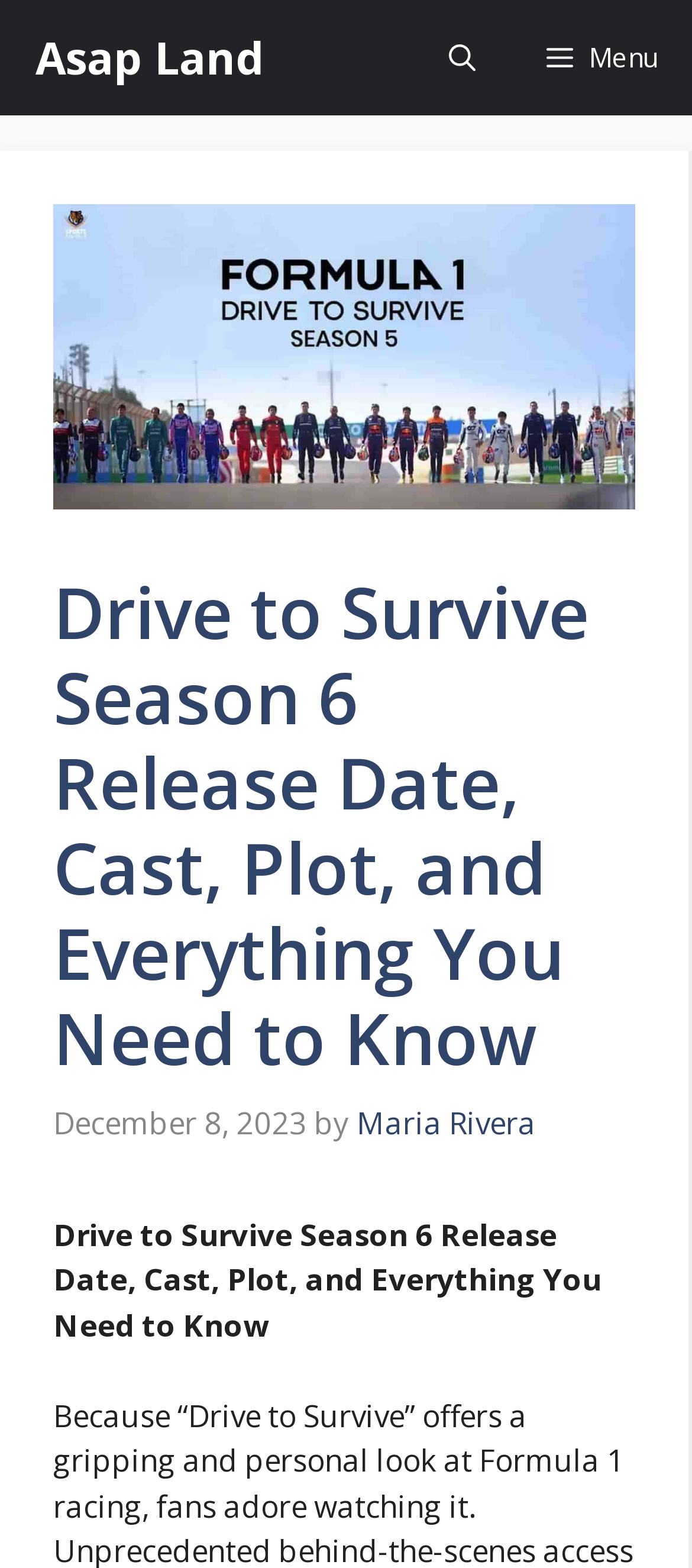Bounding box coordinates are specified in the format (top-left x, top-left y, bottom-right x, bottom-right y). All values are floating point numbers bounded between 0 and 1. Please provide the bounding box coordinate of the region this sentence describes: Asap Land

[0.051, 0.0, 0.382, 0.074]